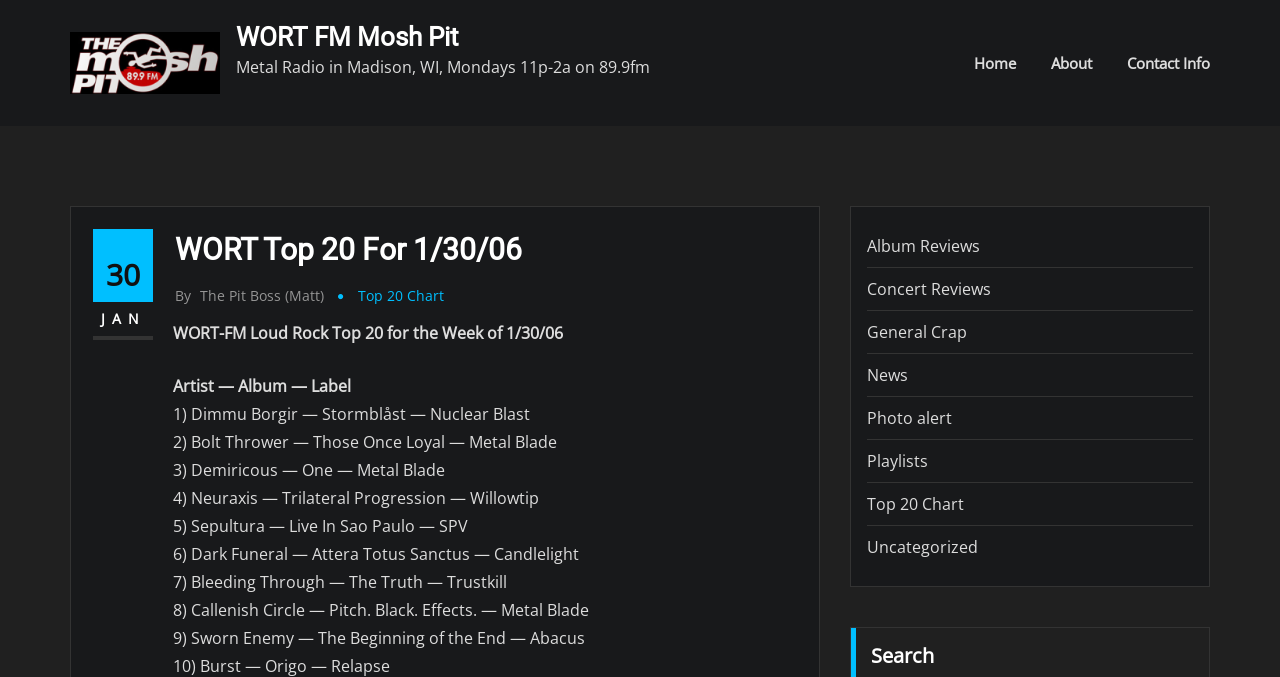Determine the bounding box coordinates of the clickable element to achieve the following action: 'View the 'Top 20 Chart''. Provide the coordinates as four float values between 0 and 1, formatted as [left, top, right, bottom].

[0.28, 0.42, 0.347, 0.456]